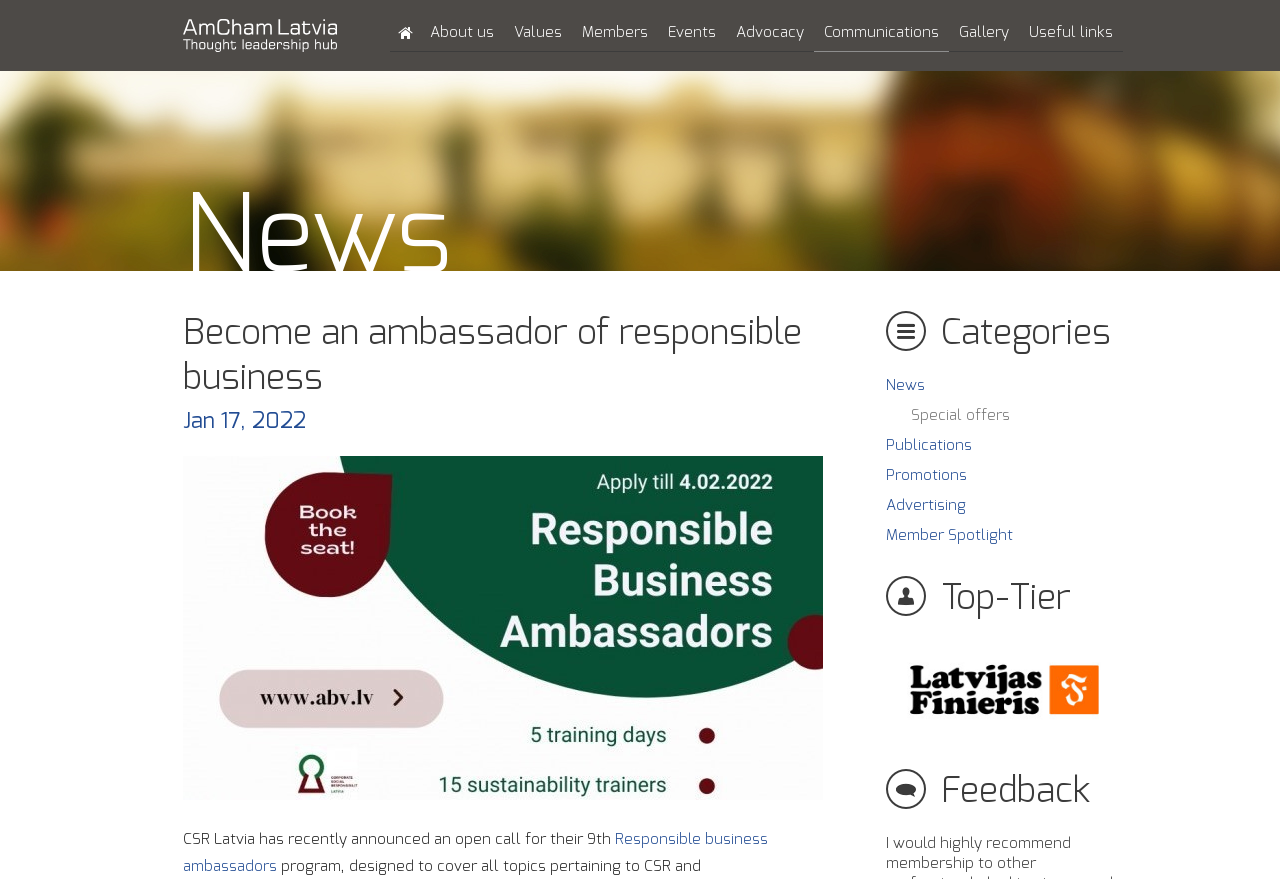What is the first menu item?
Answer with a single word or phrase, using the screenshot for reference.

About us